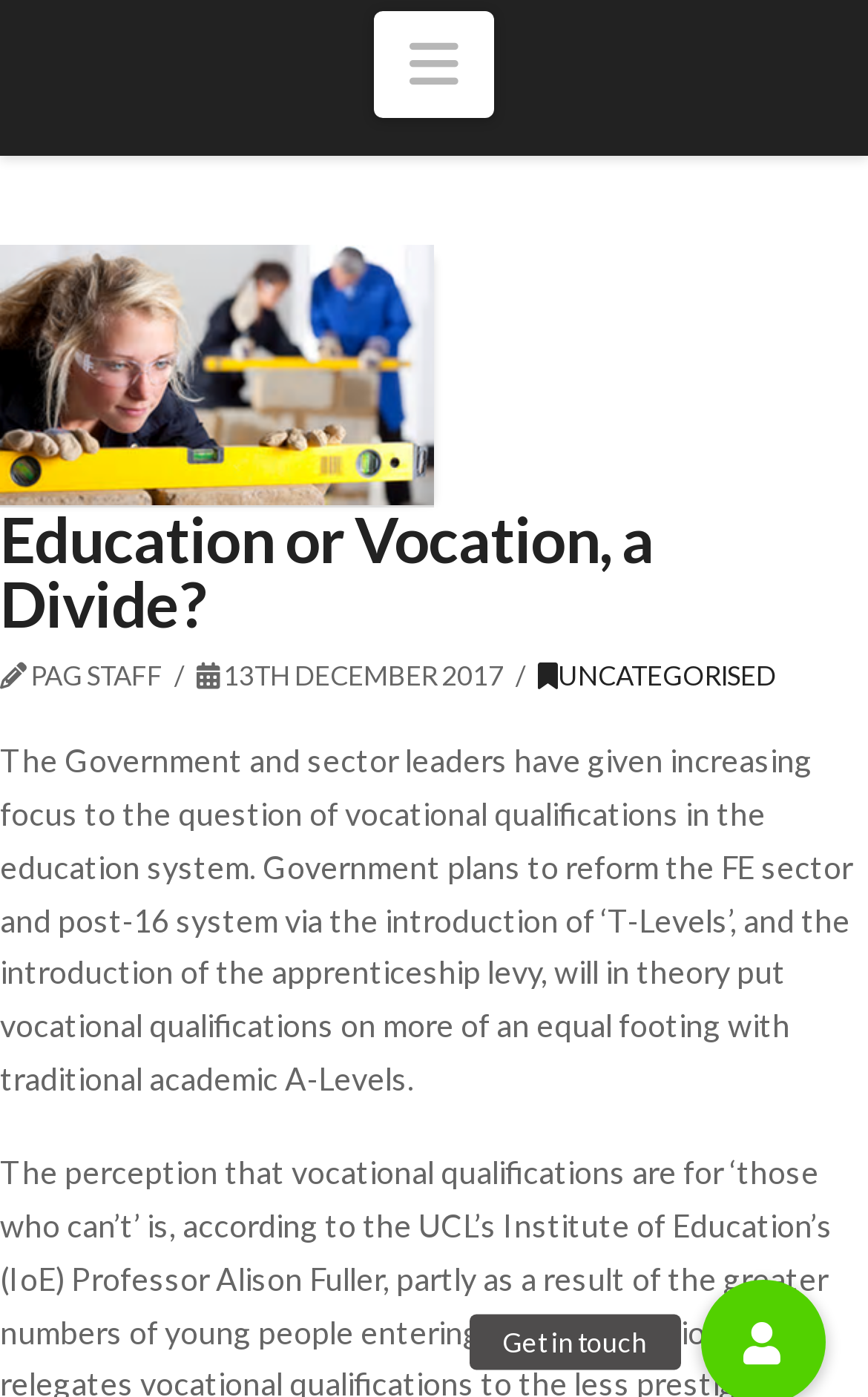Explain the webpage in detail.

The webpage is titled "Education or Vocation, a Divide? - PAG" and has a navigation button at the top center of the page. Above the navigation button, there is a header section that spans the entire width of the page. Within the header, the title "Education or Vocation, a Divide?" is prominently displayed. To the right of the title, there is a label "PAG STAFF" and a timestamp "13TH DECEMBER 2017". Further to the right, there is a link labeled "UNCATEGORISED".

Below the header section, there is a block of text that occupies most of the page's width. The text discusses the government's plans to reform the education system, specifically focusing on vocational qualifications and the introduction of 'T-Levels' and the apprenticeship levy.